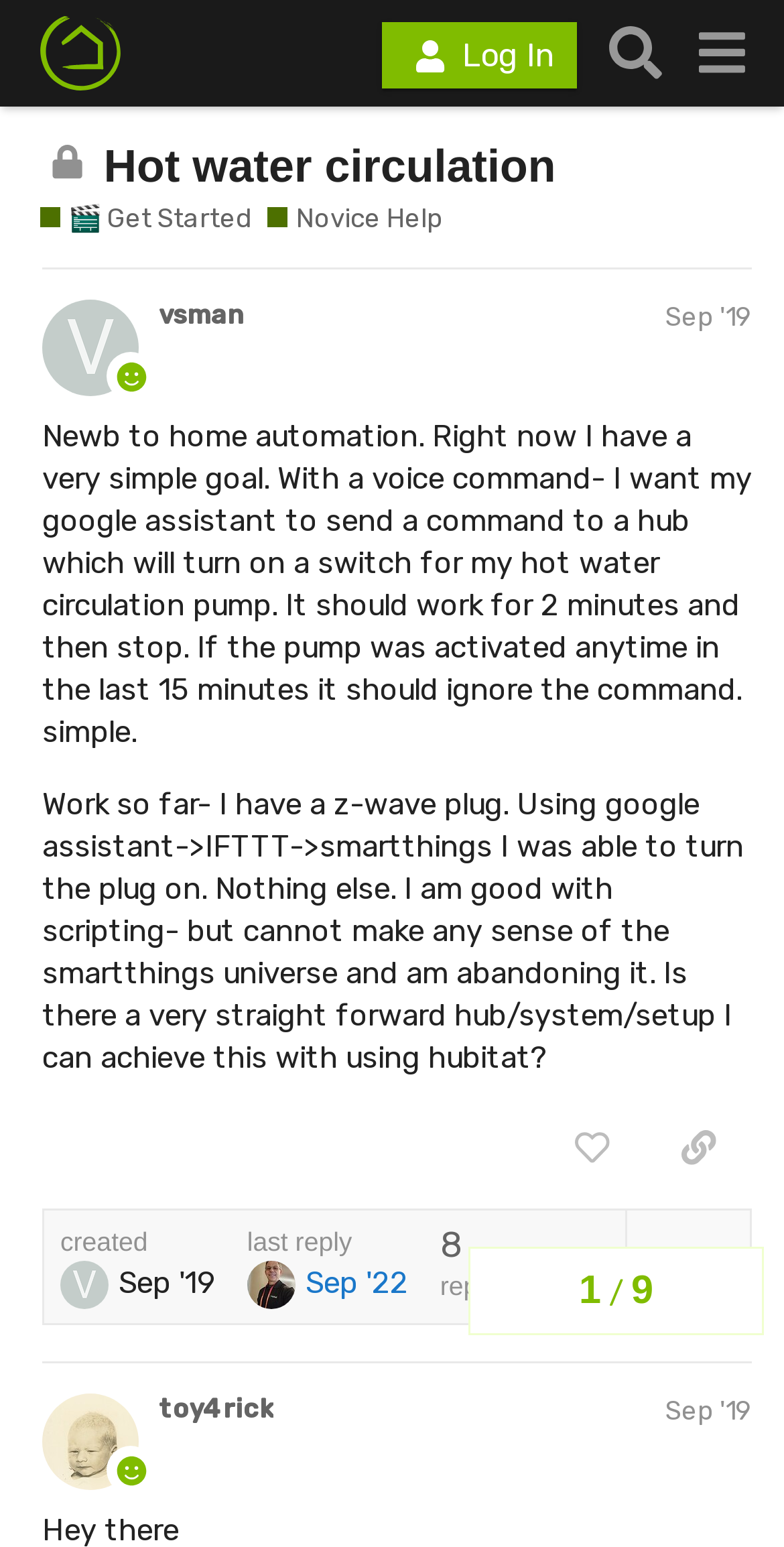Using the provided element description "Sep '19", determine the bounding box coordinates of the UI element.

[0.849, 0.195, 0.959, 0.215]